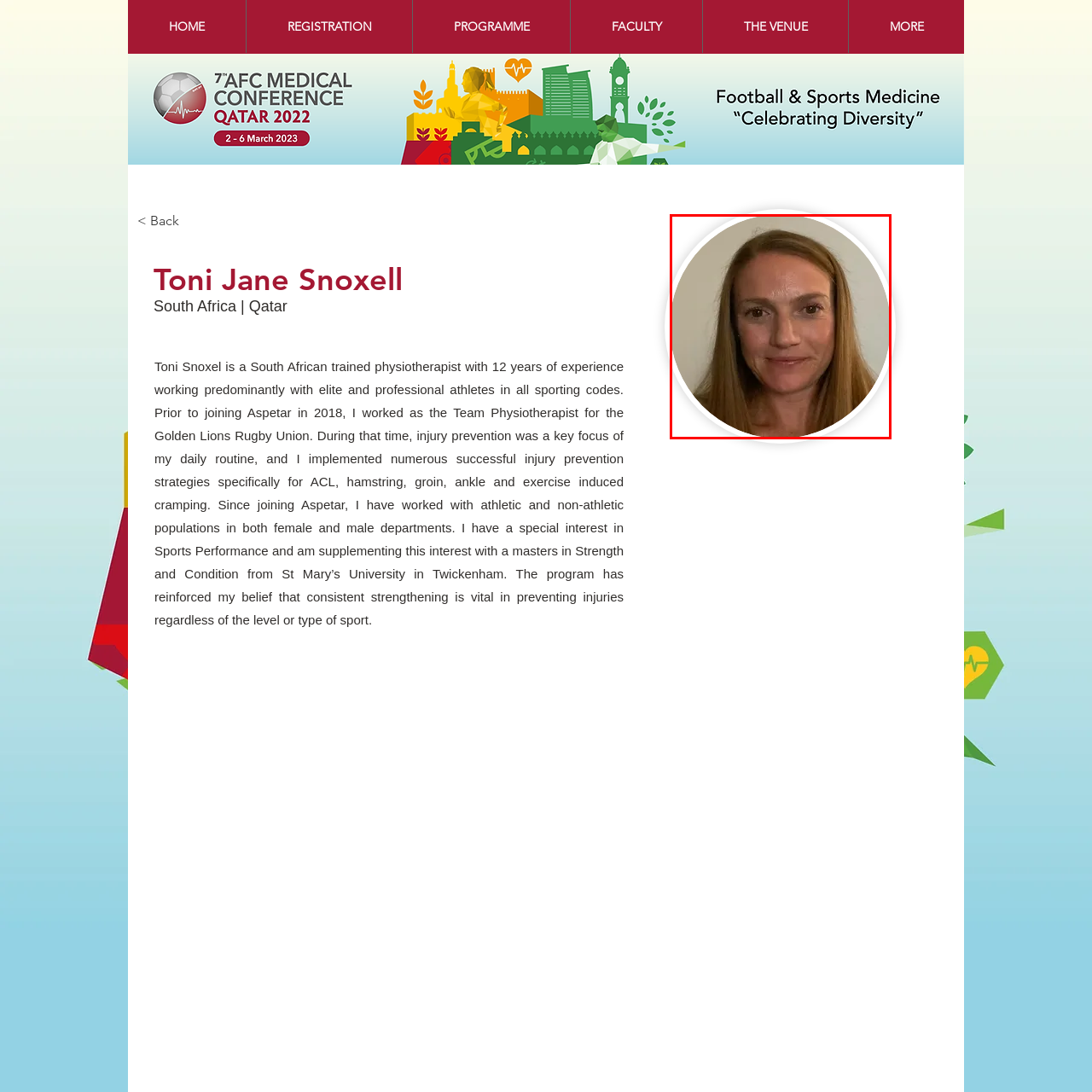What is the focus of Toni Jane Snoxell's work at Aspetar?
Examine the image that is surrounded by the red bounding box and answer the question with as much detail as possible using the image.

According to the caption, Toni Jane Snoxell is associated with Aspetar, where she focuses on sports performance and injury prevention, particularly strategies relating to common sports injuries, which suggests that her work at Aspetar is centered around these areas.